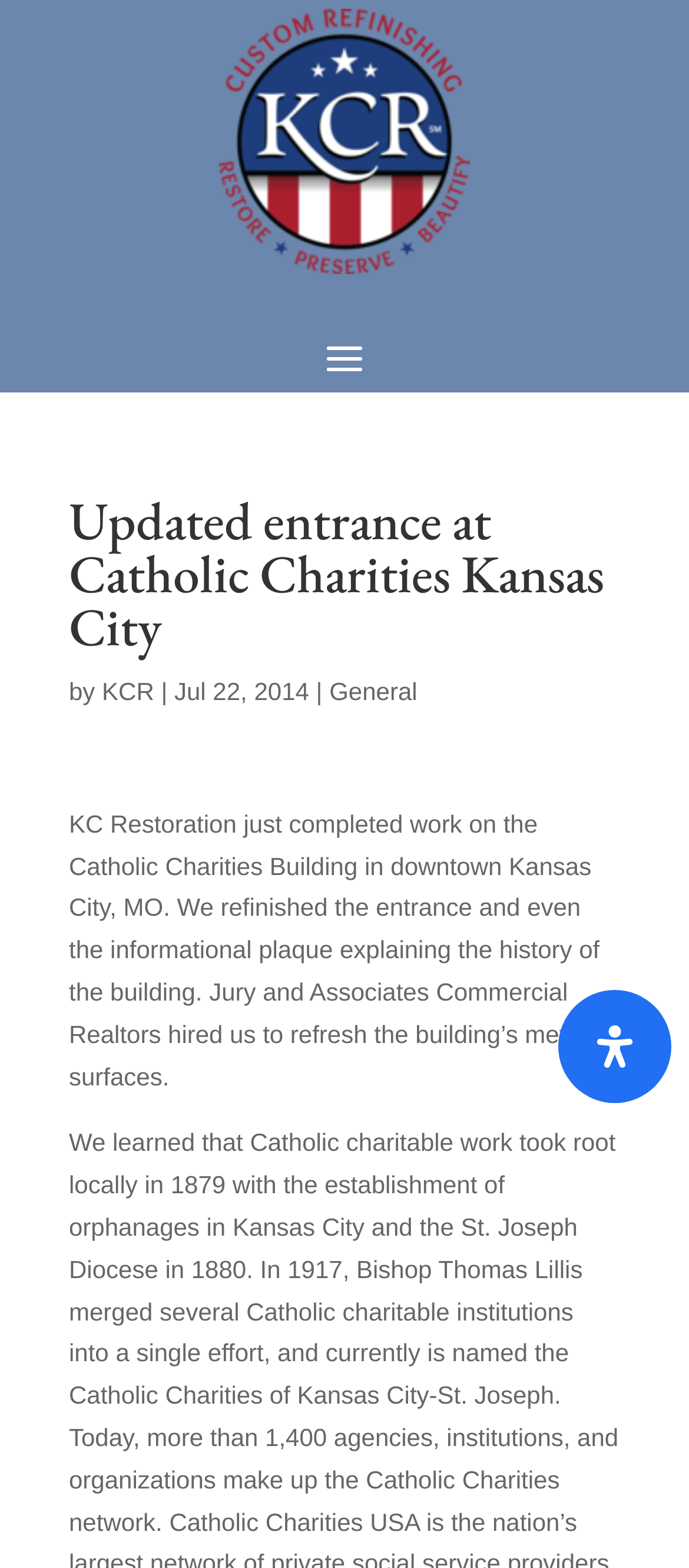Extract the main heading from the webpage content.

Updated entrance at Catholic Charities Kansas City